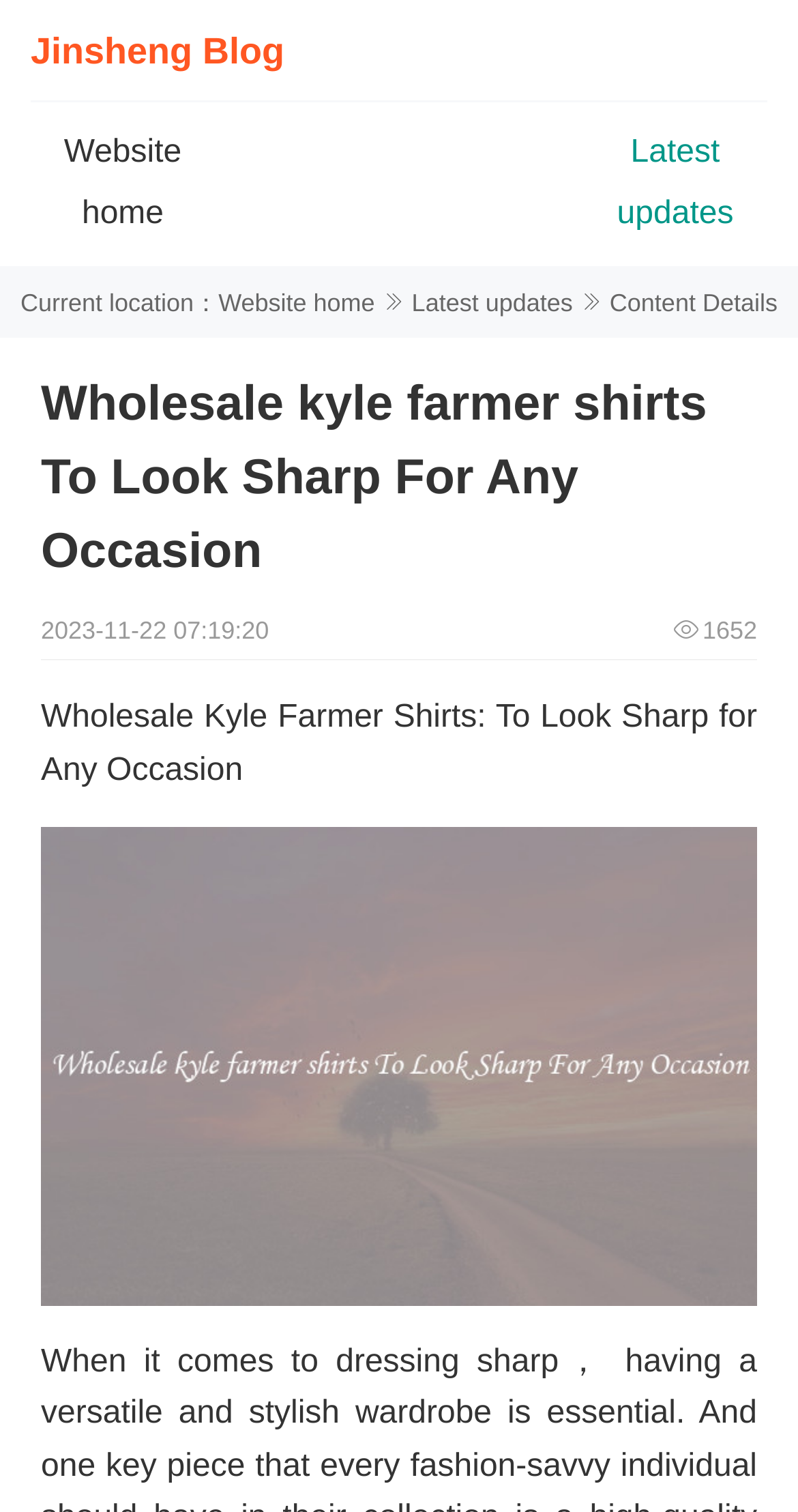Please find the bounding box for the UI component described as follows: "Jinsheng Blog".

[0.038, 0.02, 0.356, 0.047]